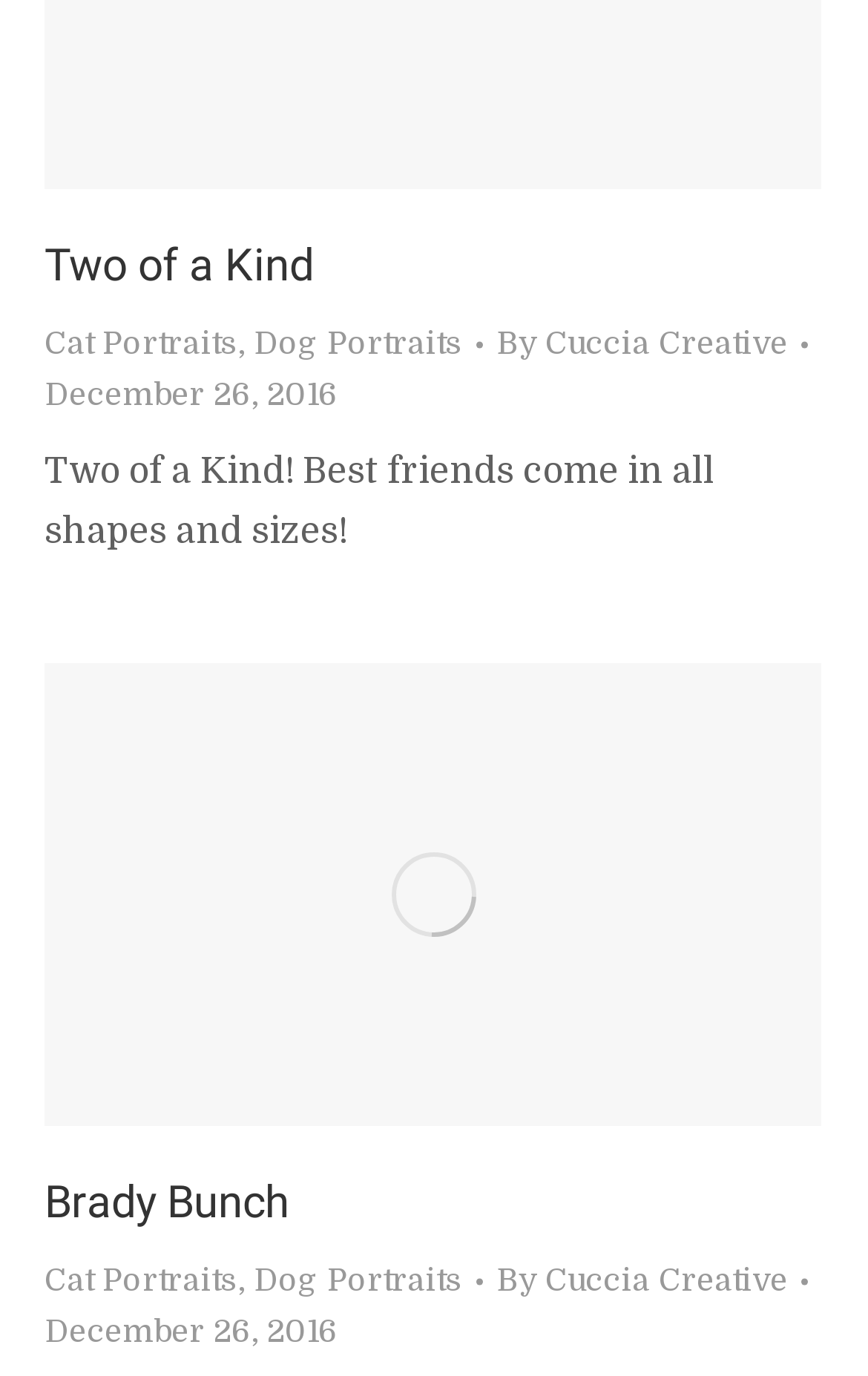Answer the question in one word or a short phrase:
Who is the author of the posts?

Cuccia Creative